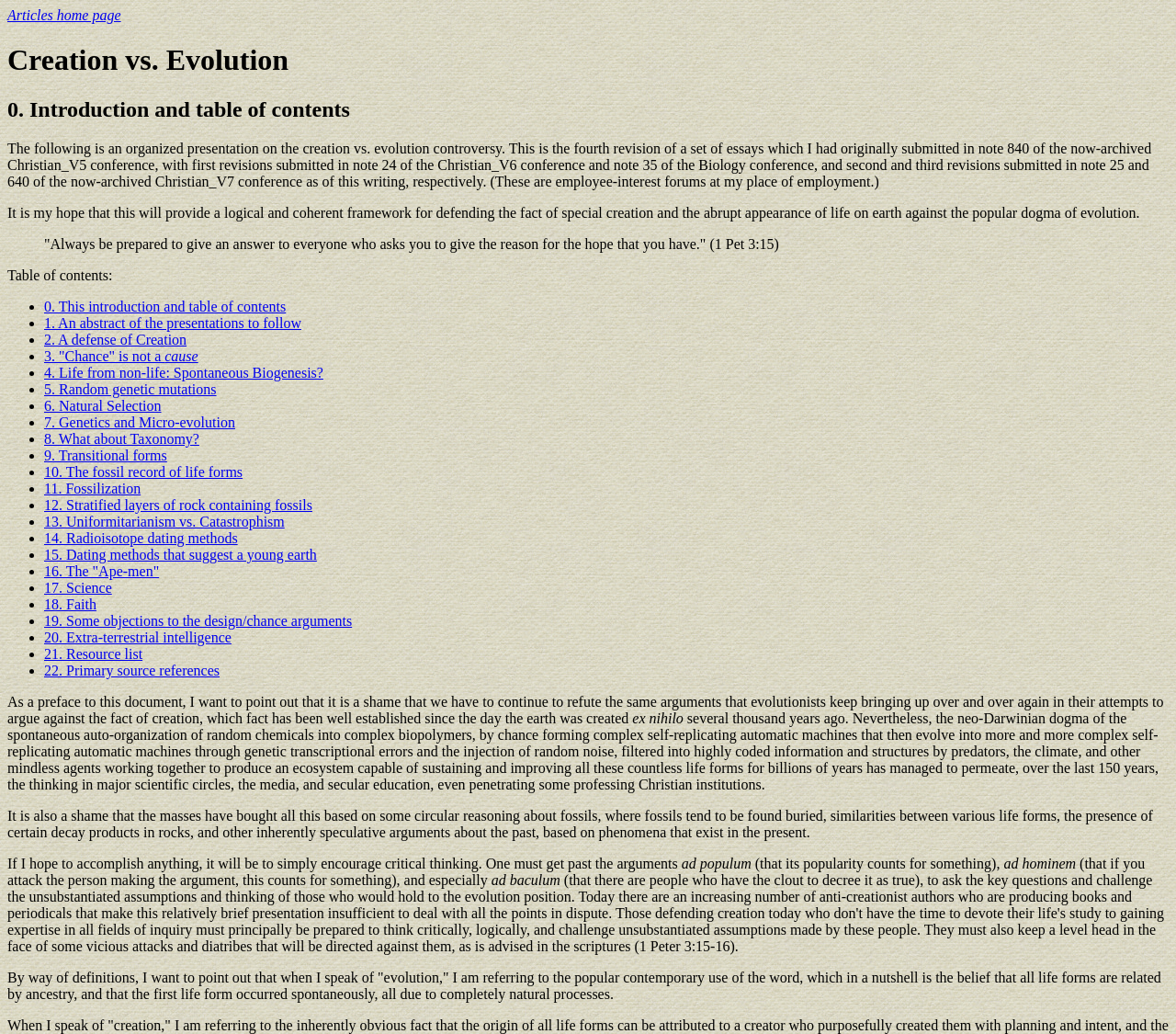Please specify the bounding box coordinates for the clickable region that will help you carry out the instruction: "Search for internships".

None